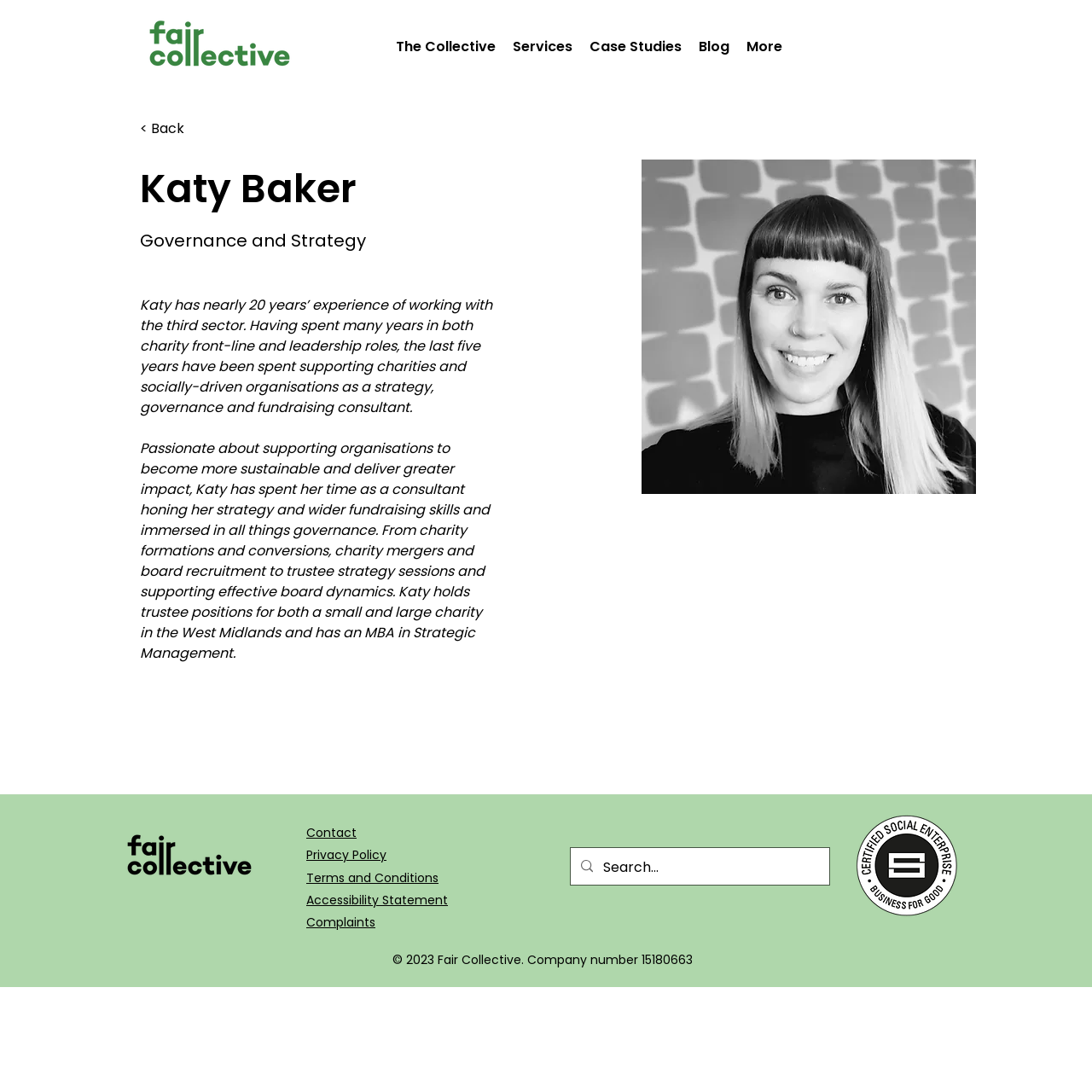Please specify the bounding box coordinates of the element that should be clicked to execute the given instruction: 'Go to the 'Case Studies' page'. Ensure the coordinates are four float numbers between 0 and 1, expressed as [left, top, right, bottom].

[0.532, 0.033, 0.632, 0.053]